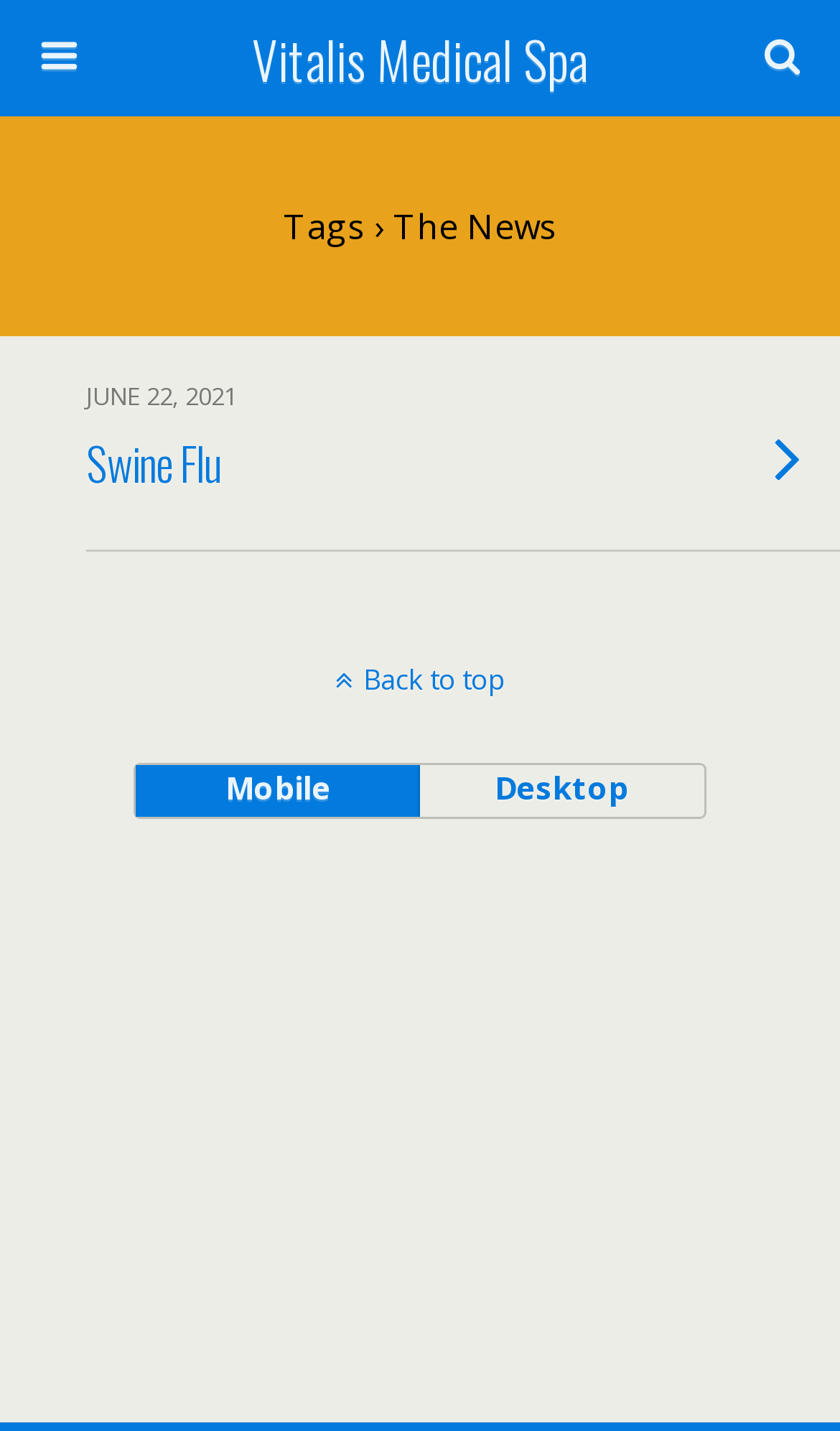Carefully examine the image and provide an in-depth answer to the question: How many tags are mentioned on the webpage?

There is one tag mentioned on the webpage, which is 'The News', indicating that the webpage is categorized under this tag.